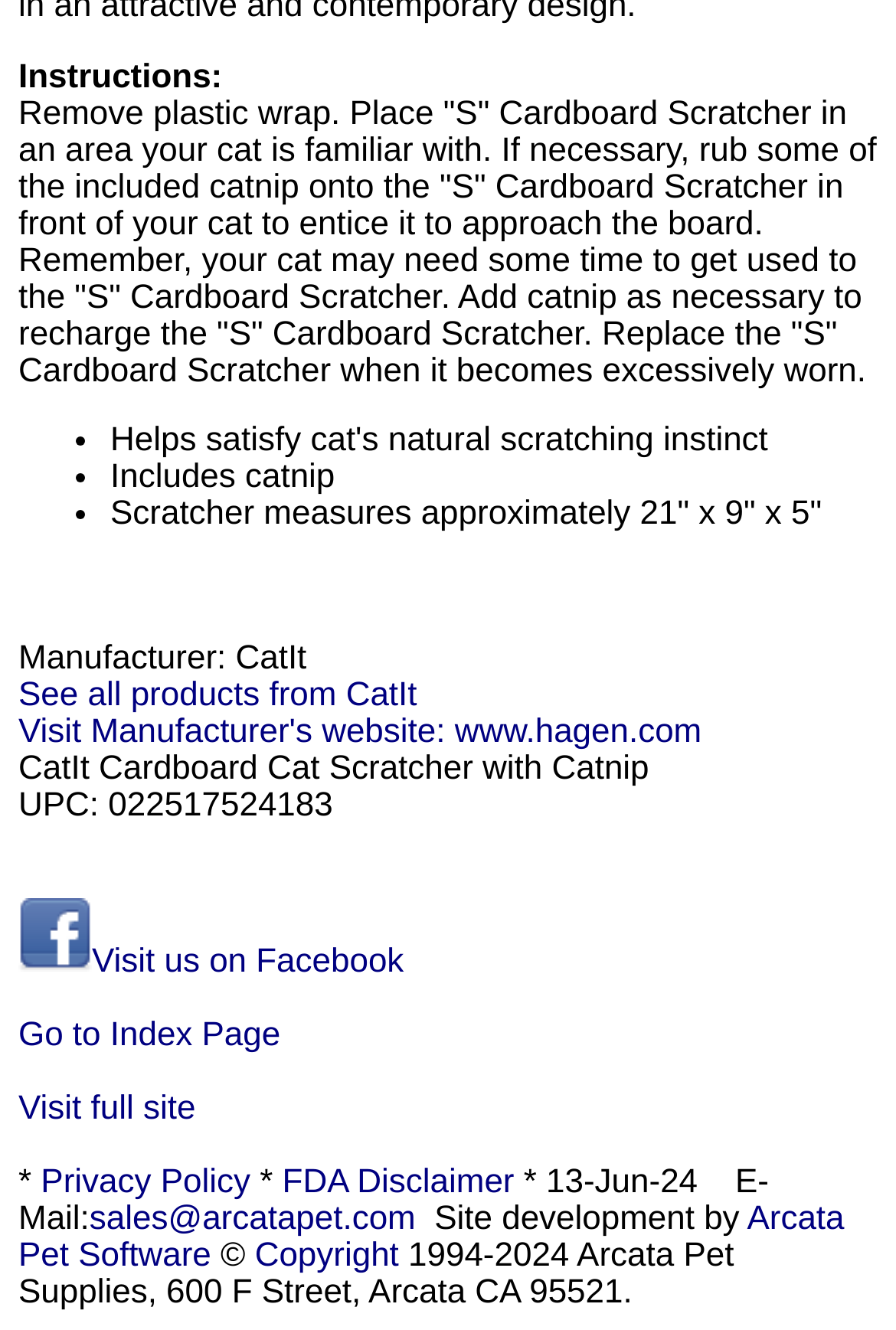Find and indicate the bounding box coordinates of the region you should select to follow the given instruction: "Go to Index Page".

[0.021, 0.765, 0.313, 0.793]